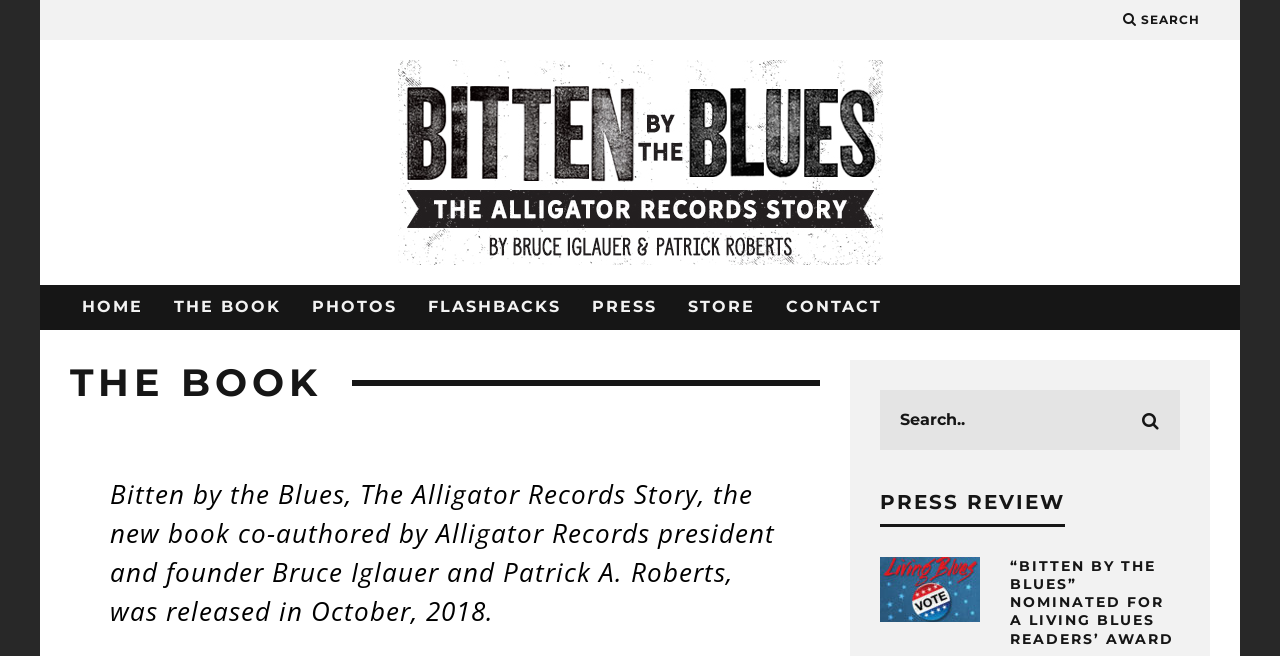Use a single word or phrase to answer the question:
What is the title of the book?

Bitten by the Blues